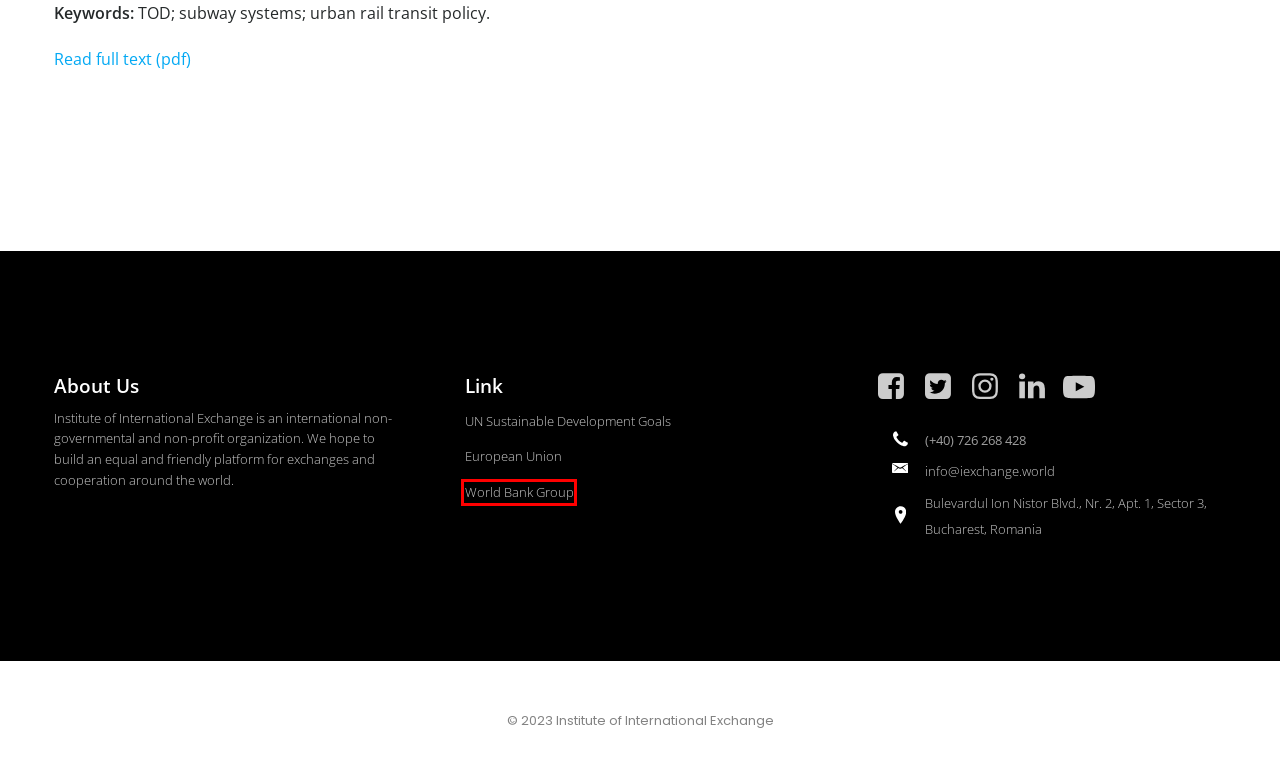Inspect the screenshot of a webpage with a red rectangle bounding box. Identify the webpage description that best corresponds to the new webpage after clicking the element inside the bounding box. Here are the candidates:
A. World Bank Group - International Development, Poverty, & Sustainability
B. Organization Structure – Institute of International Exchange
C. Sustainable Development Goals | United Nations Development Programme
D. WebMail
E. Cultural Exchange Program – Institute of International Exchange
F. Language Exchange Program – Institute of International Exchange
G. Your gateway to the EU, News, Highlights | European Union
H. About us – Institute of International Exchange

A